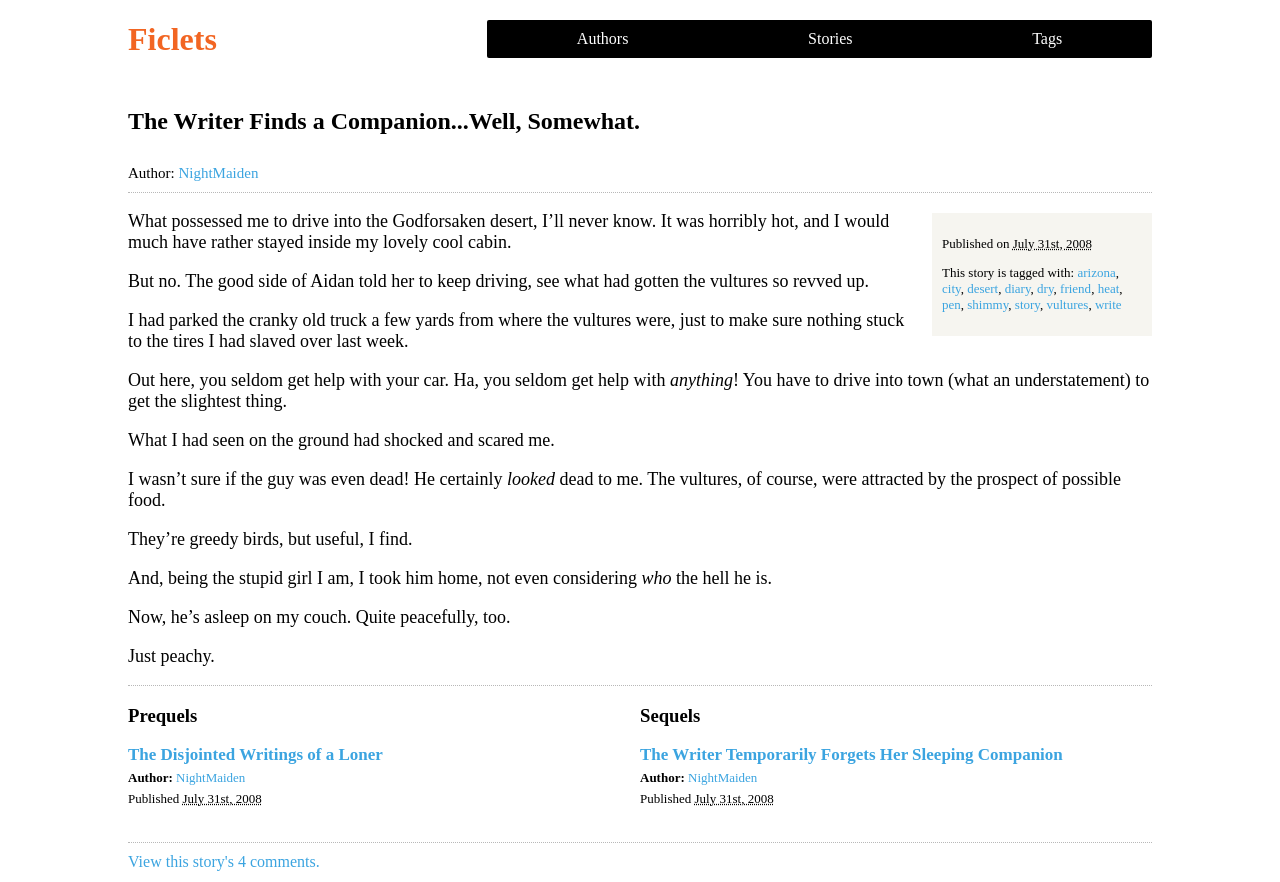Identify the bounding box for the described UI element: "View this story's 4 comments.".

[0.1, 0.968, 0.25, 0.987]